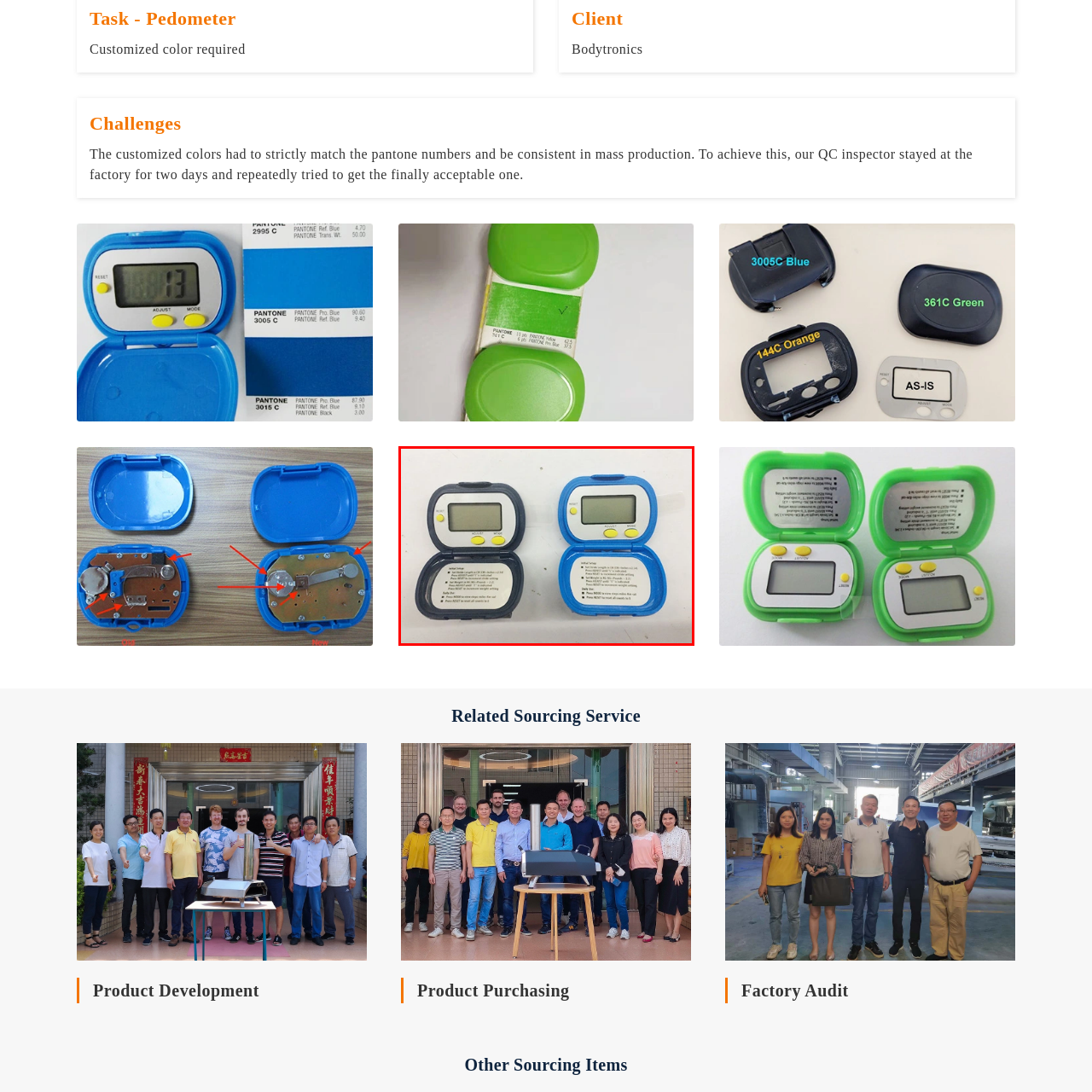Direct your attention to the section outlined in red and answer the following question with a single word or brief phrase: 
How many buttons are labeled on each pedometer?

Two